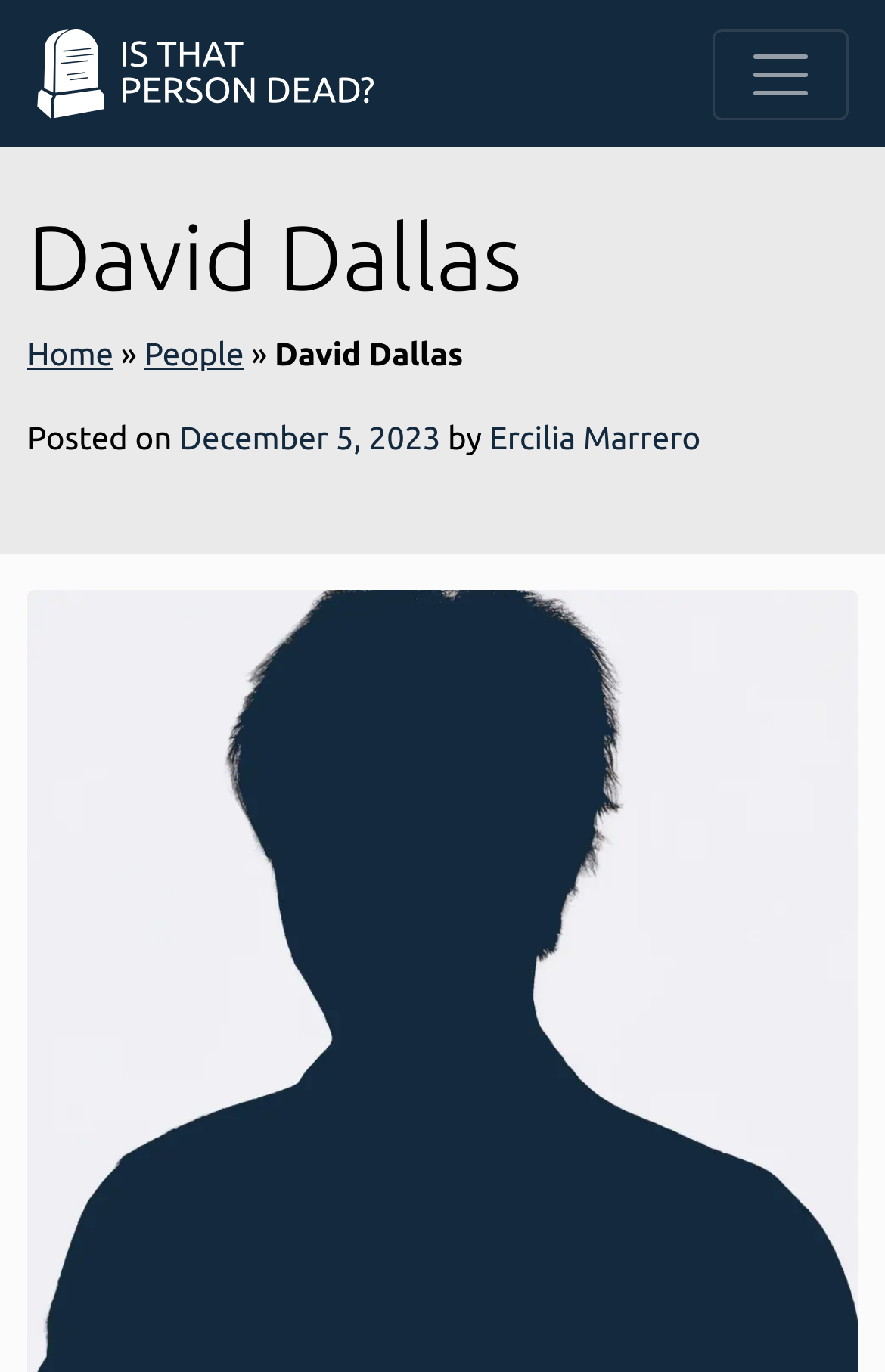Who is the author of the latest article? From the image, respond with a single word or brief phrase.

Ercilia Marrero